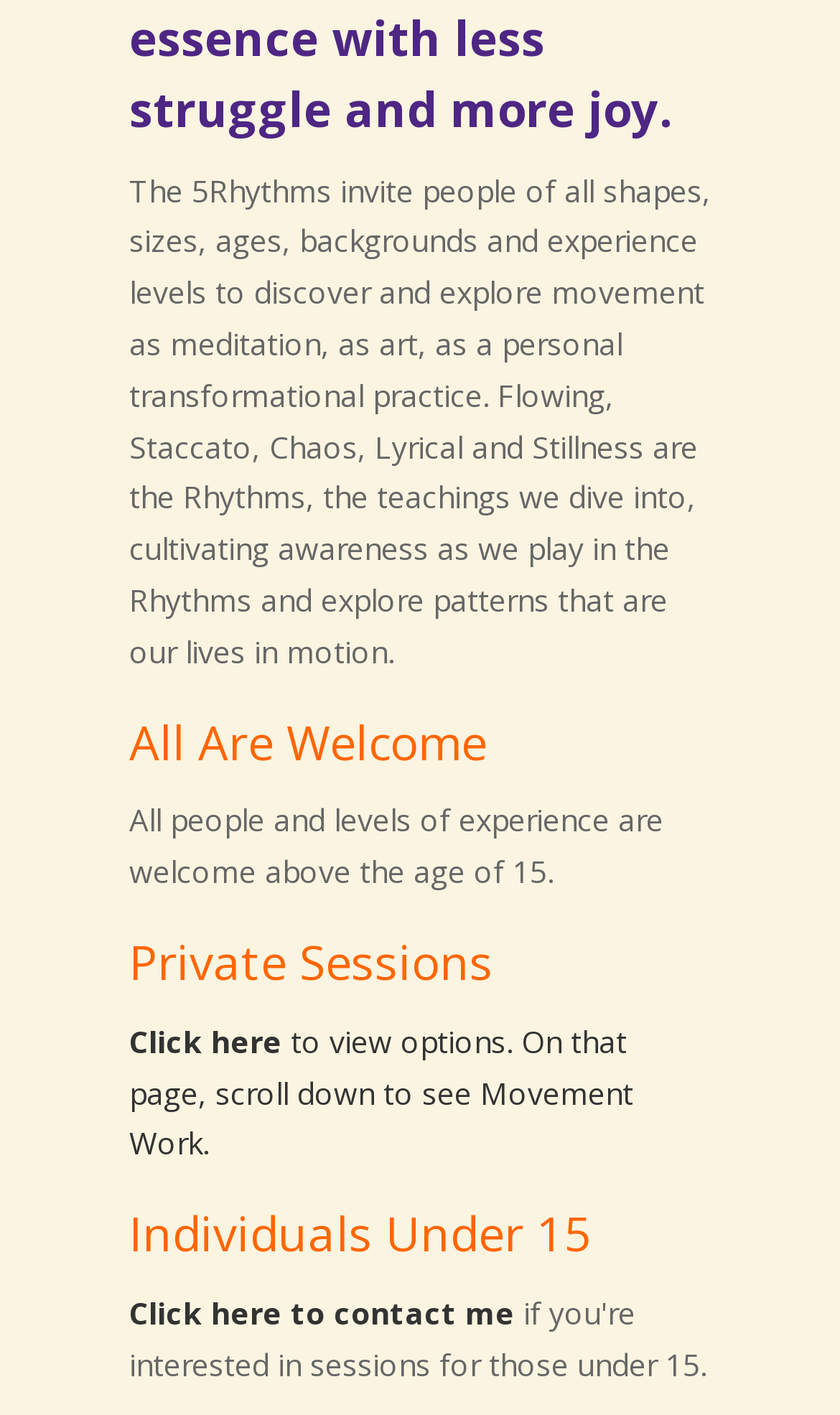What are the five rhythms? From the image, respond with a single word or brief phrase.

Flowing, Staccato, Chaos, Lyrical, Stillness